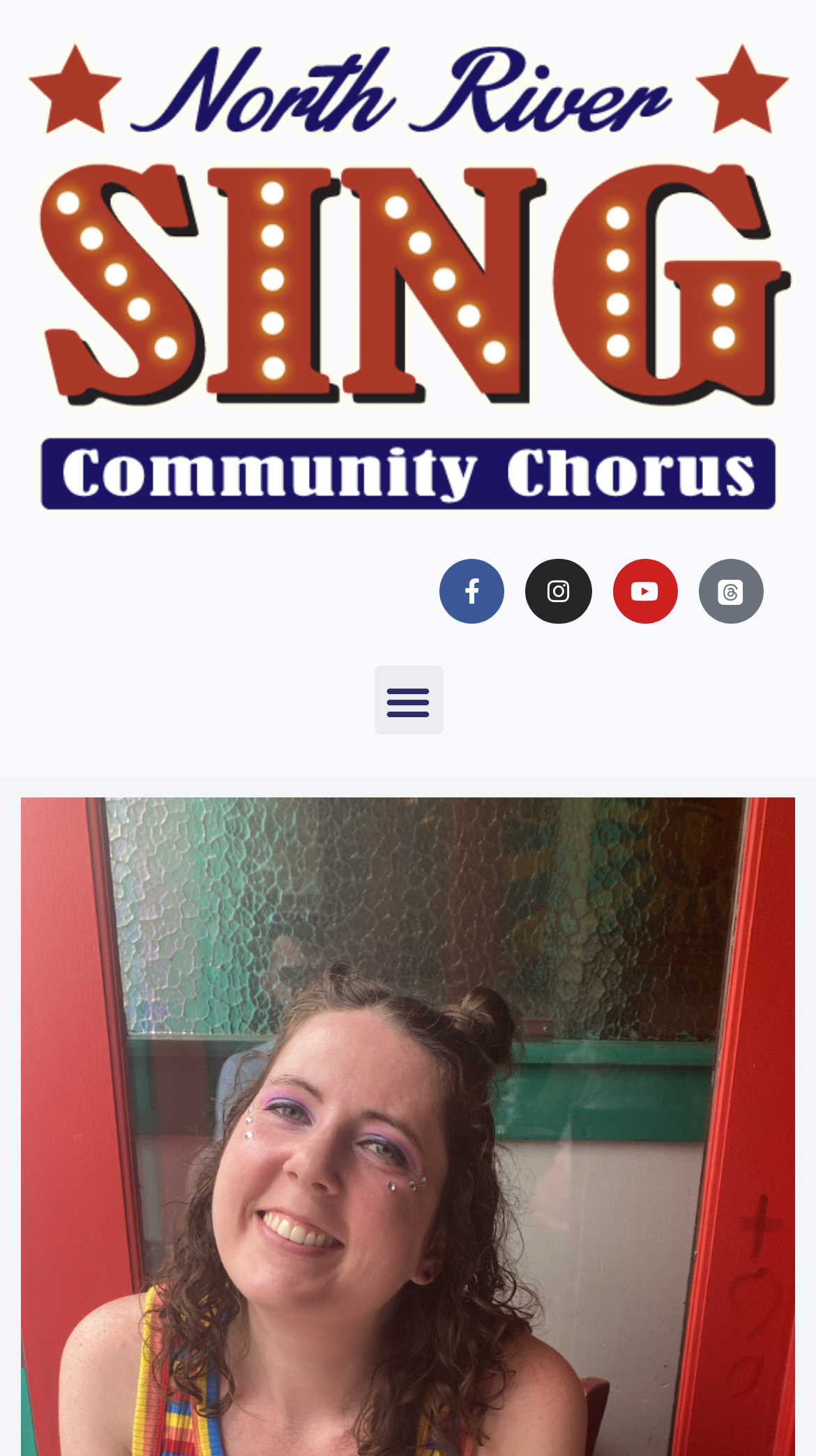Please use the details from the image to answer the following question comprehensively:
How many social media links are there?

I counted the number of links with social media icons and text, and there are four of them: Facebook, Instagram, Youtube, and another one without a text description.